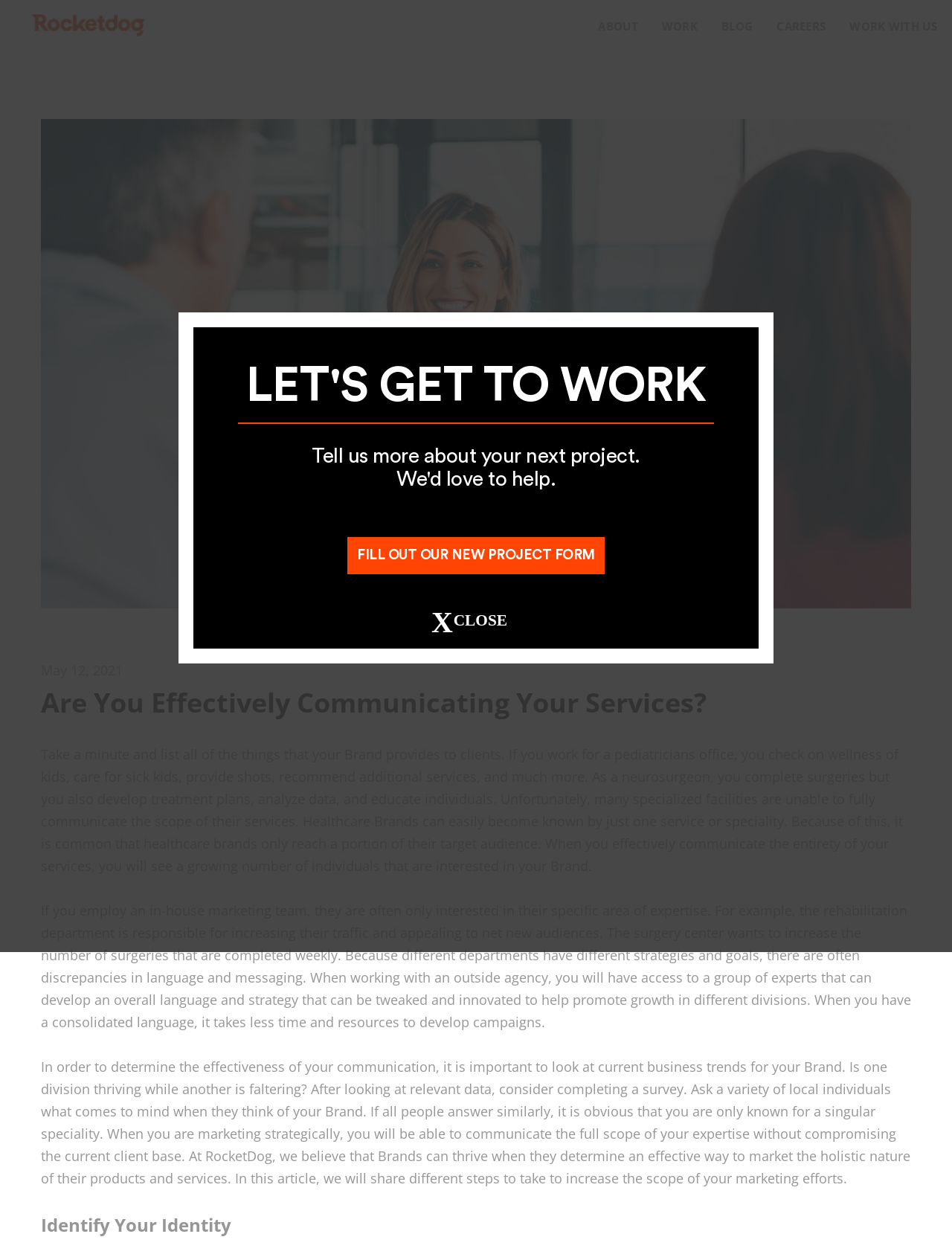From the given element description: "title="RocketDog Communications"", find the bounding box for the UI element. Provide the coordinates as four float numbers between 0 and 1, in the order [left, top, right, bottom].

[0.016, 0.0, 0.172, 0.041]